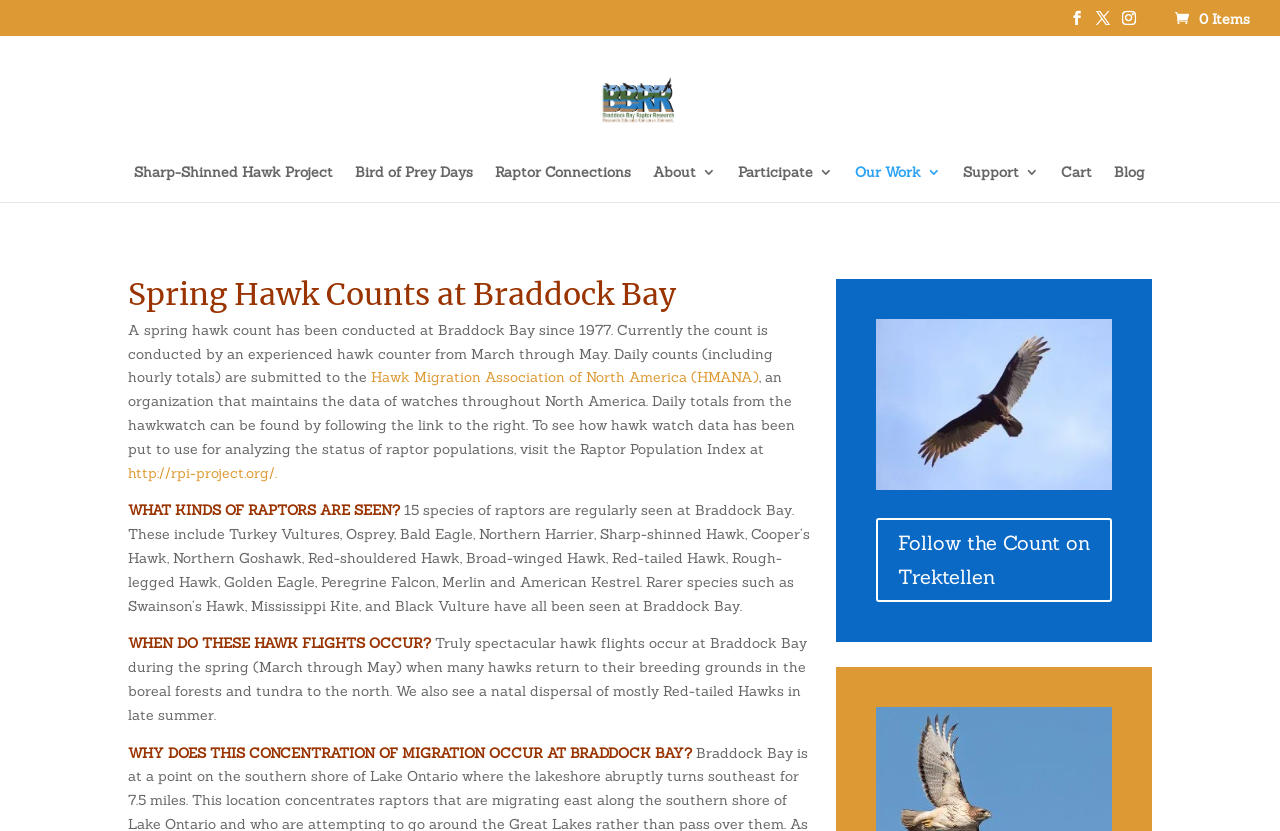Please extract the title of the webpage.

Spring Hawk Counts at Braddock Bay